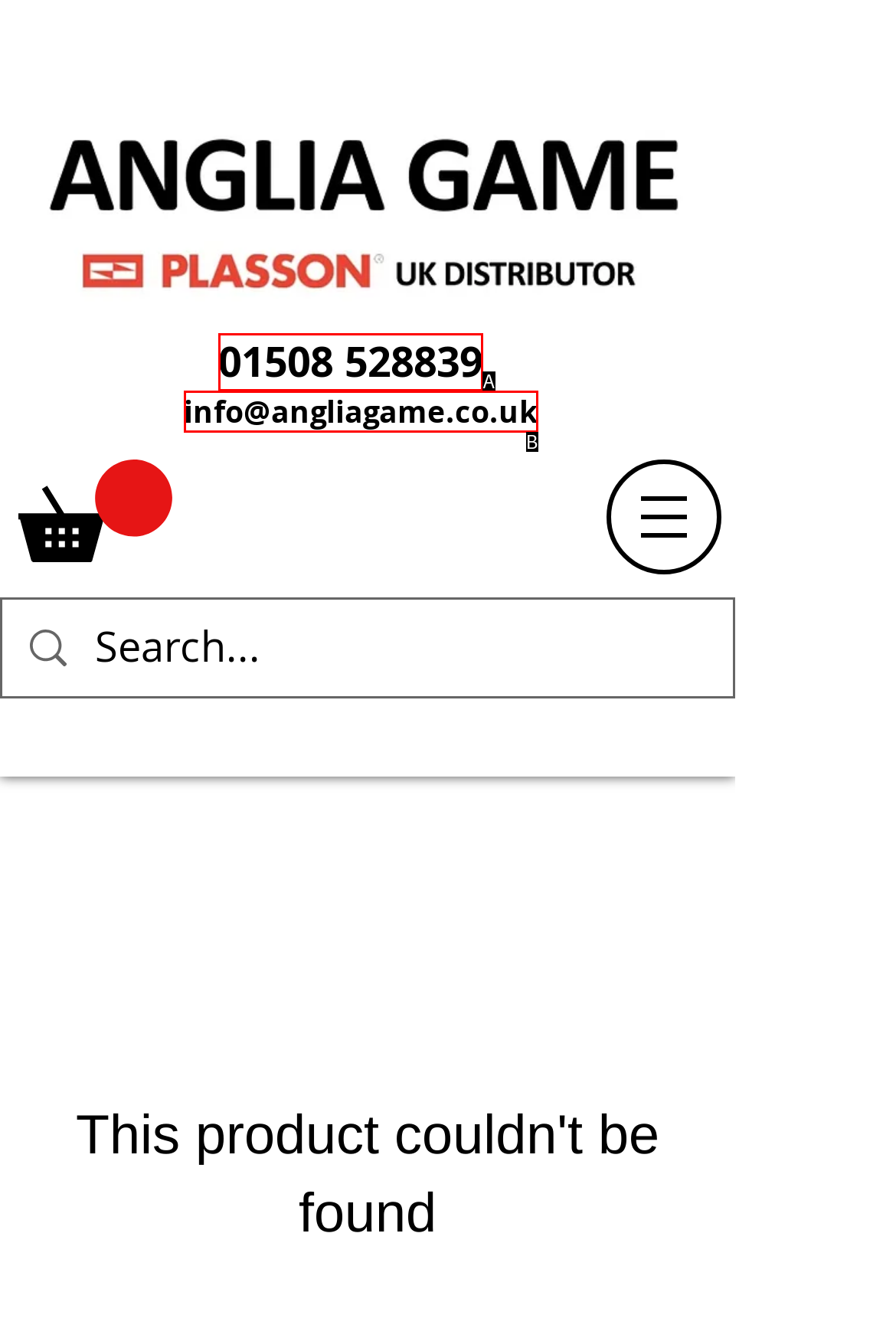Identify the letter of the UI element that corresponds to: 01508 528839
Respond with the letter of the option directly.

A